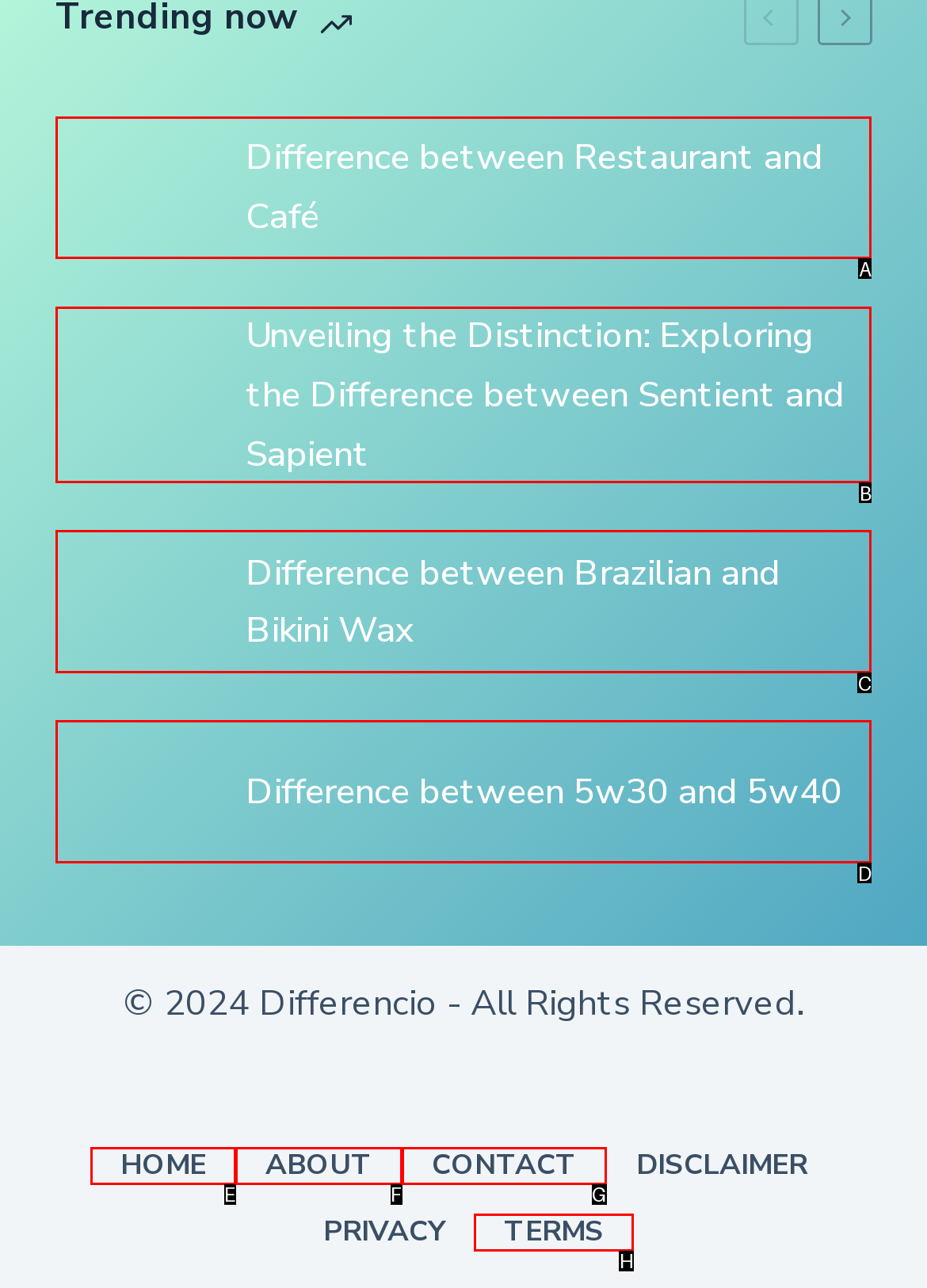Tell me which one HTML element you should click to complete the following task: Click on the link to learn about the difference between Restaurant and Café
Answer with the option's letter from the given choices directly.

A